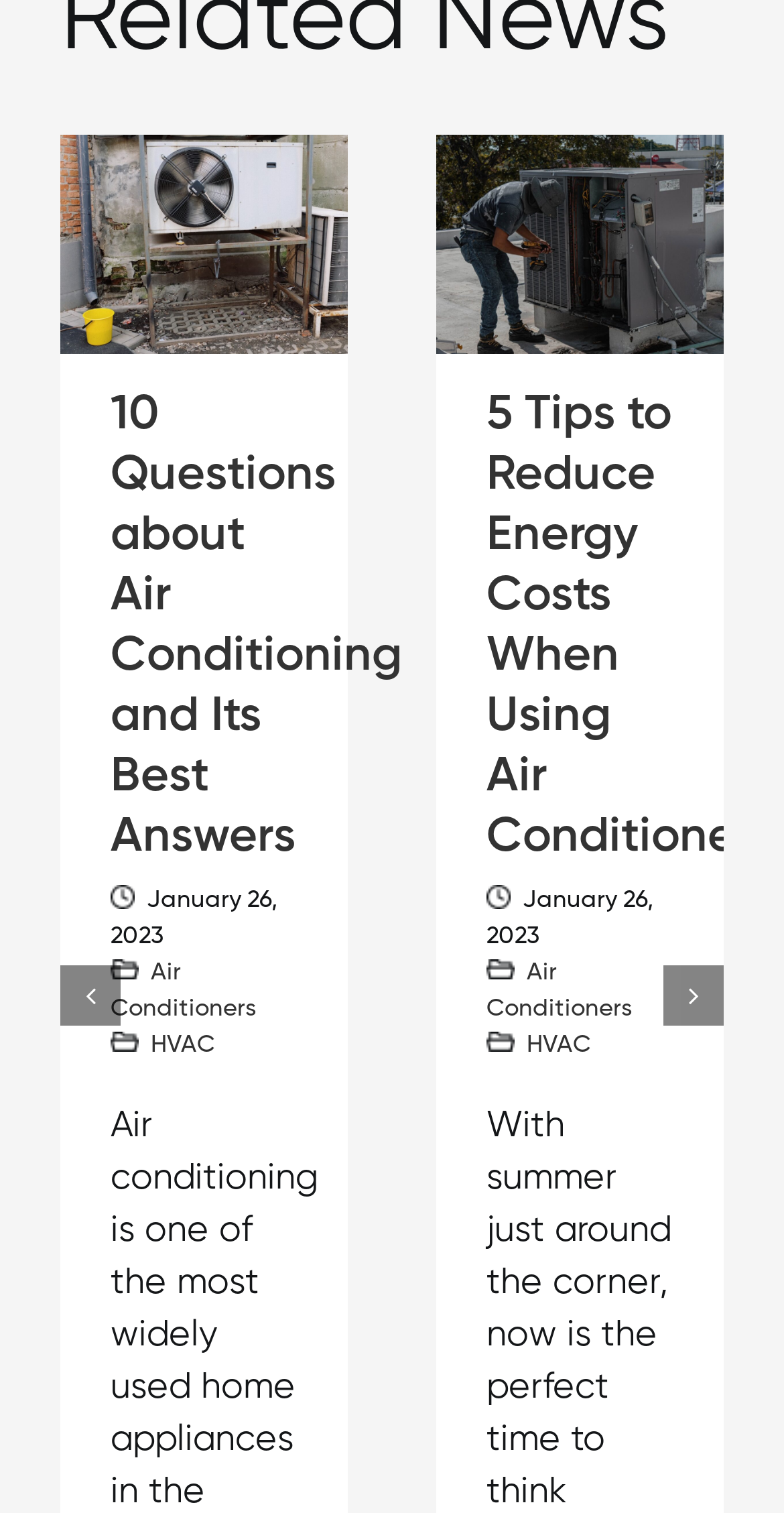Find the bounding box coordinates for the UI element whose description is: "Air Conditioners". The coordinates should be four float numbers between 0 and 1, in the format [left, top, right, bottom].

[0.141, 0.635, 0.328, 0.675]